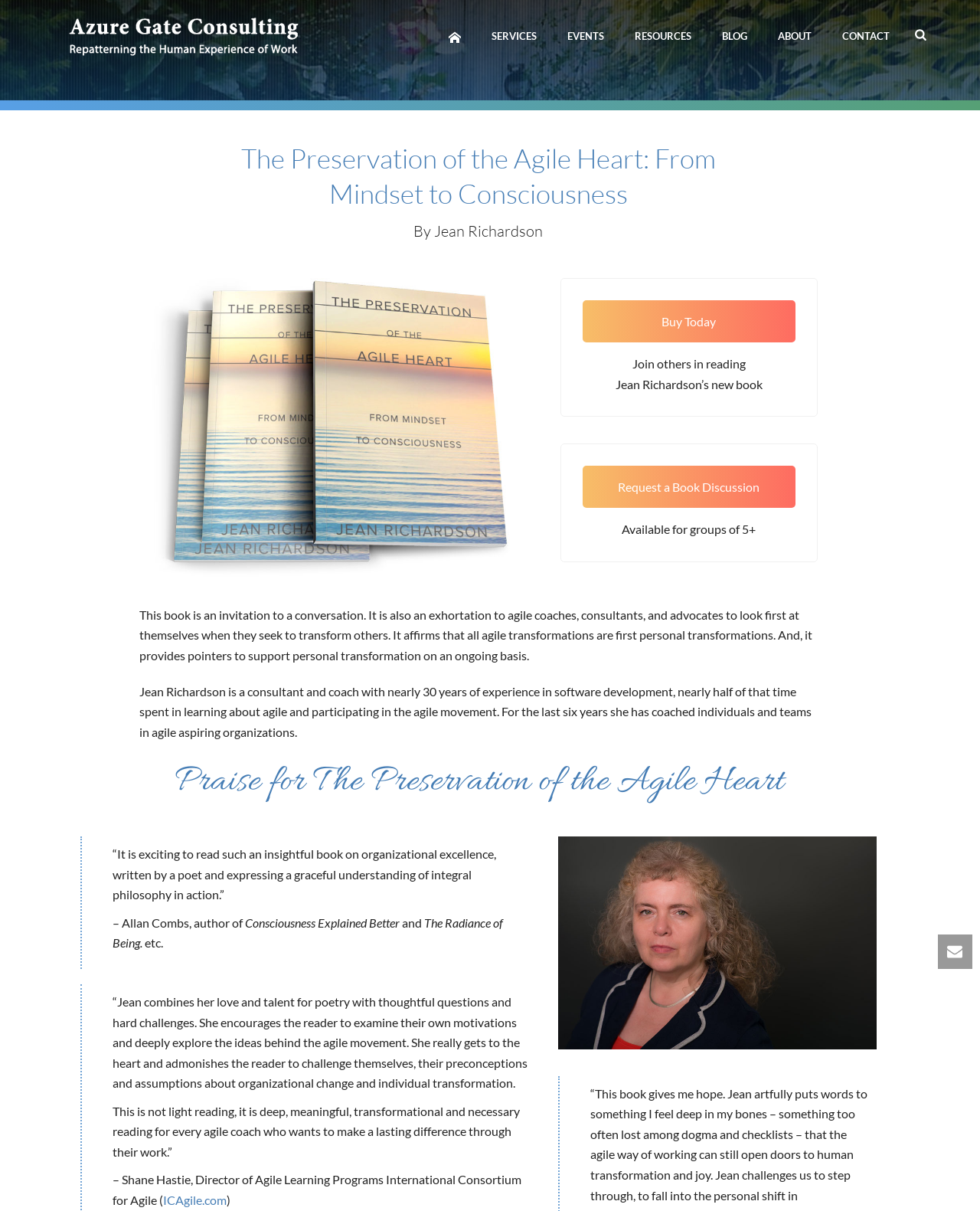Based on the element description: "Buy Today", identify the bounding box coordinates for this UI element. The coordinates must be four float numbers between 0 and 1, listed as [left, top, right, bottom].

[0.594, 0.248, 0.812, 0.283]